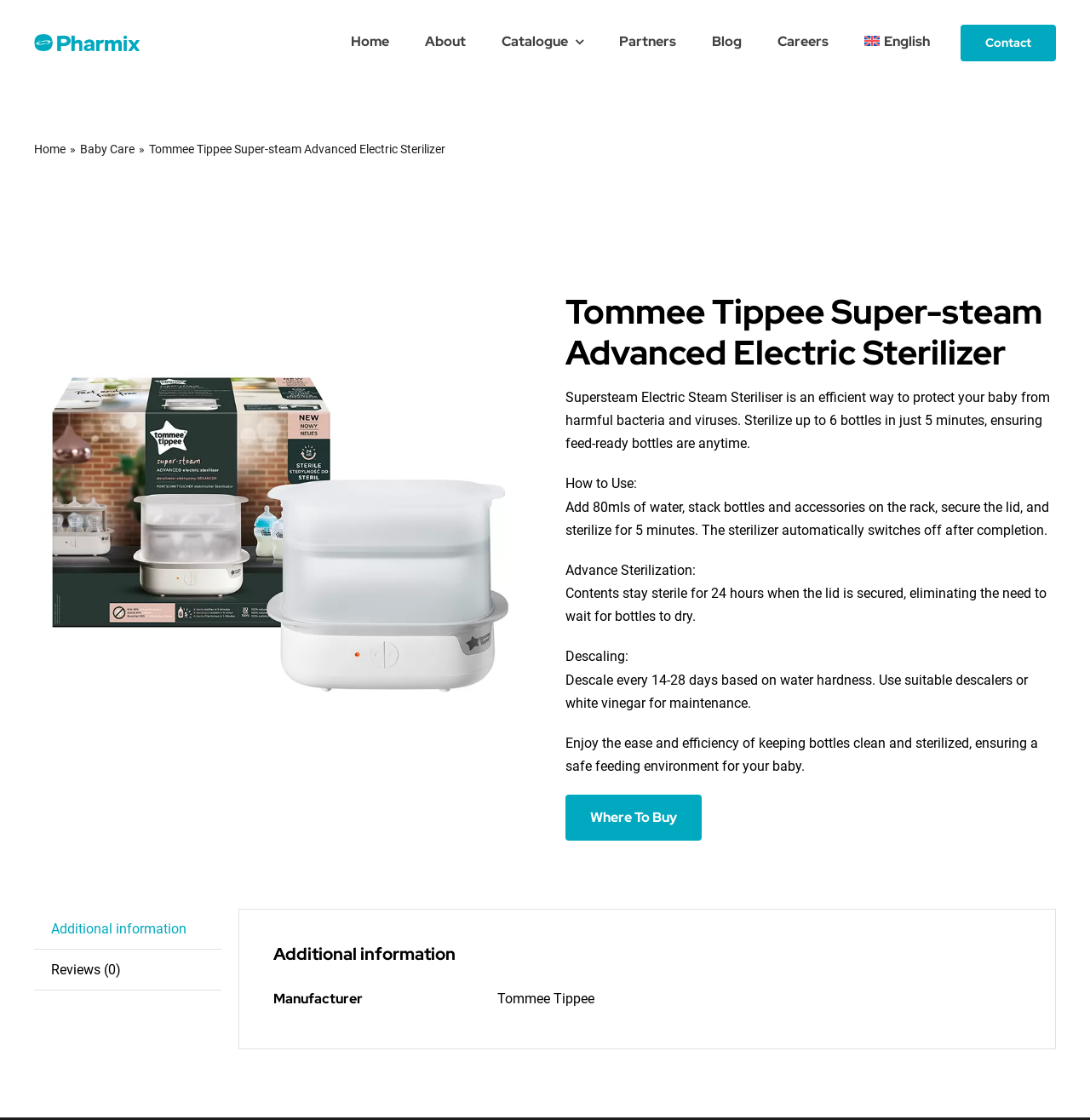What is the name of the electric sterilizer?
Please provide a comprehensive answer based on the contents of the image.

I found the answer by looking at the main heading of the webpage, which is 'Tommee Tippee Super-steam Advanced Electric Sterilizer'. This heading is located at the top of the webpage and is the title of the product being described.